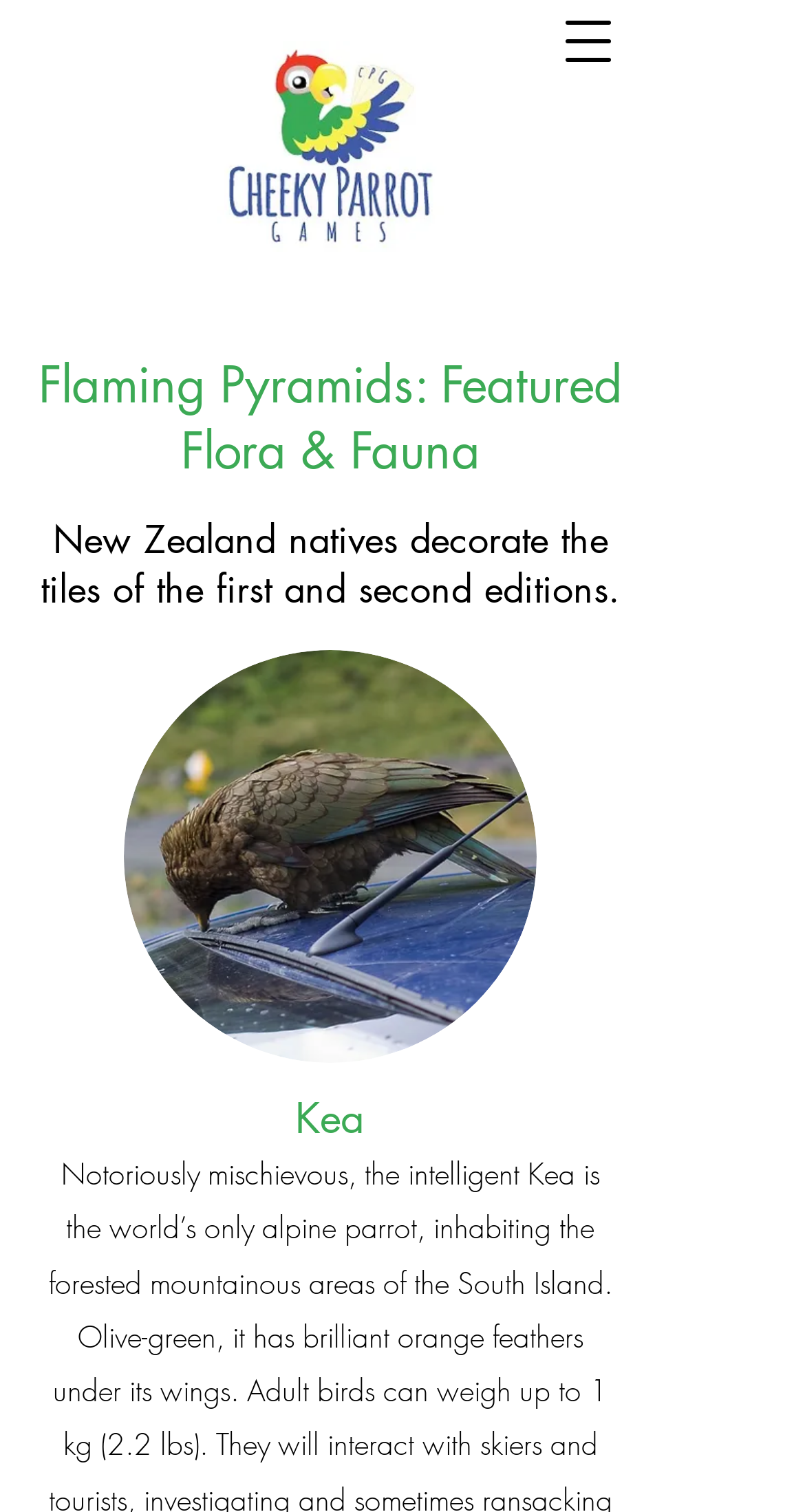Is the Kea heading at the bottom of the page?
Using the image as a reference, answer with just one word or a short phrase.

Yes